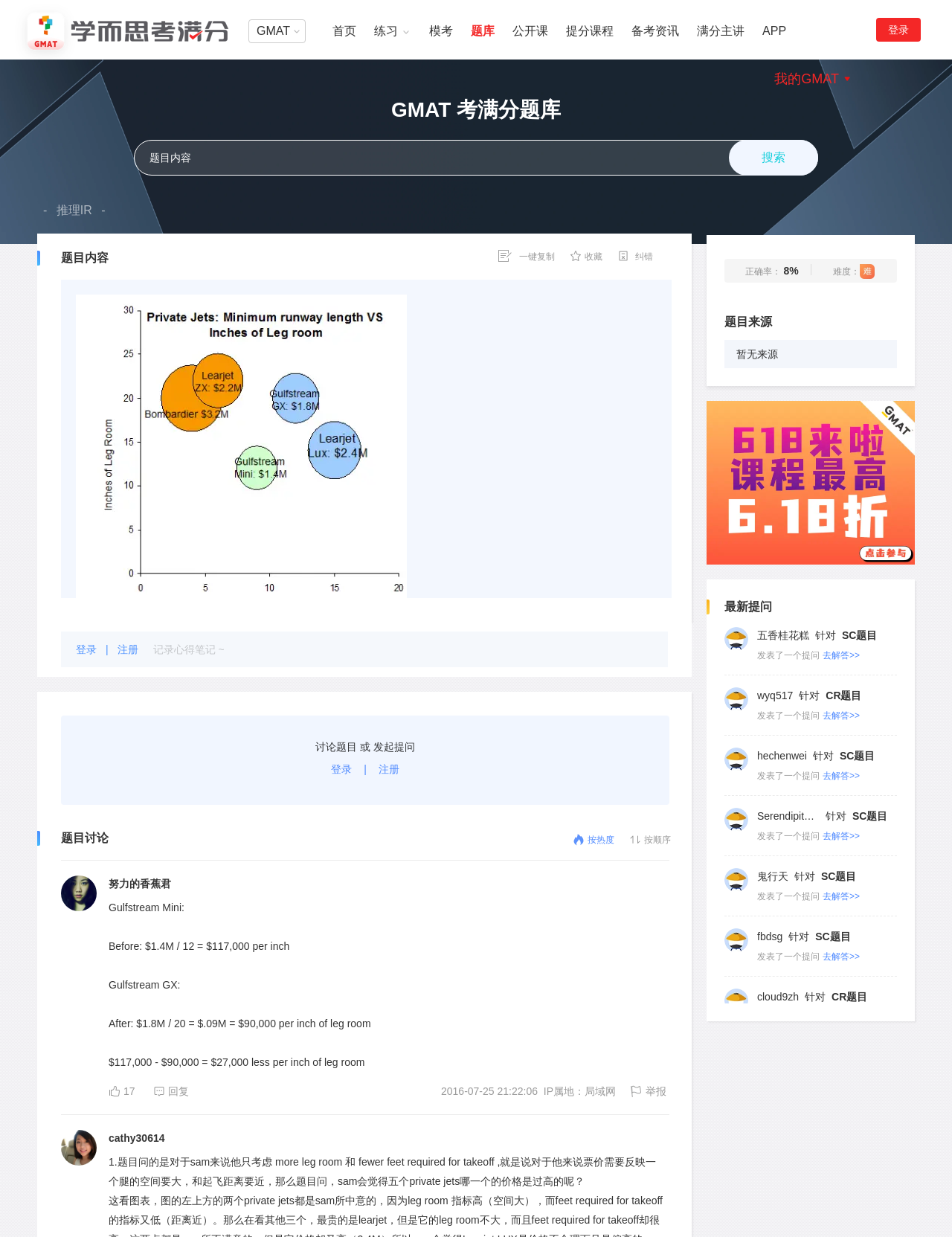Can you find the bounding box coordinates of the area I should click to execute the following instruction: "Click on the '登录' button"?

[0.92, 0.014, 0.967, 0.034]